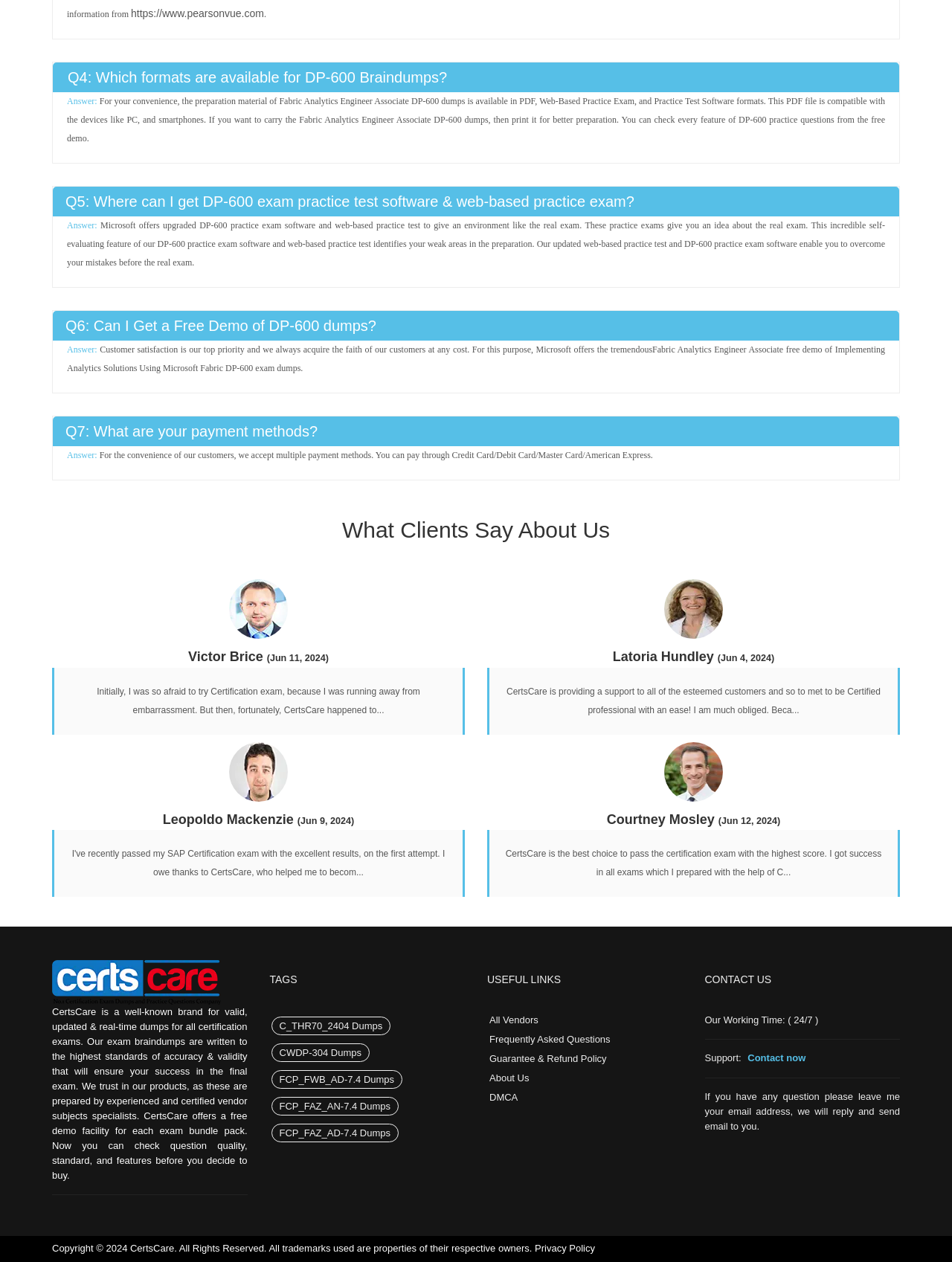Find and indicate the bounding box coordinates of the region you should select to follow the given instruction: "View Future Truck Europe 2024 details".

None